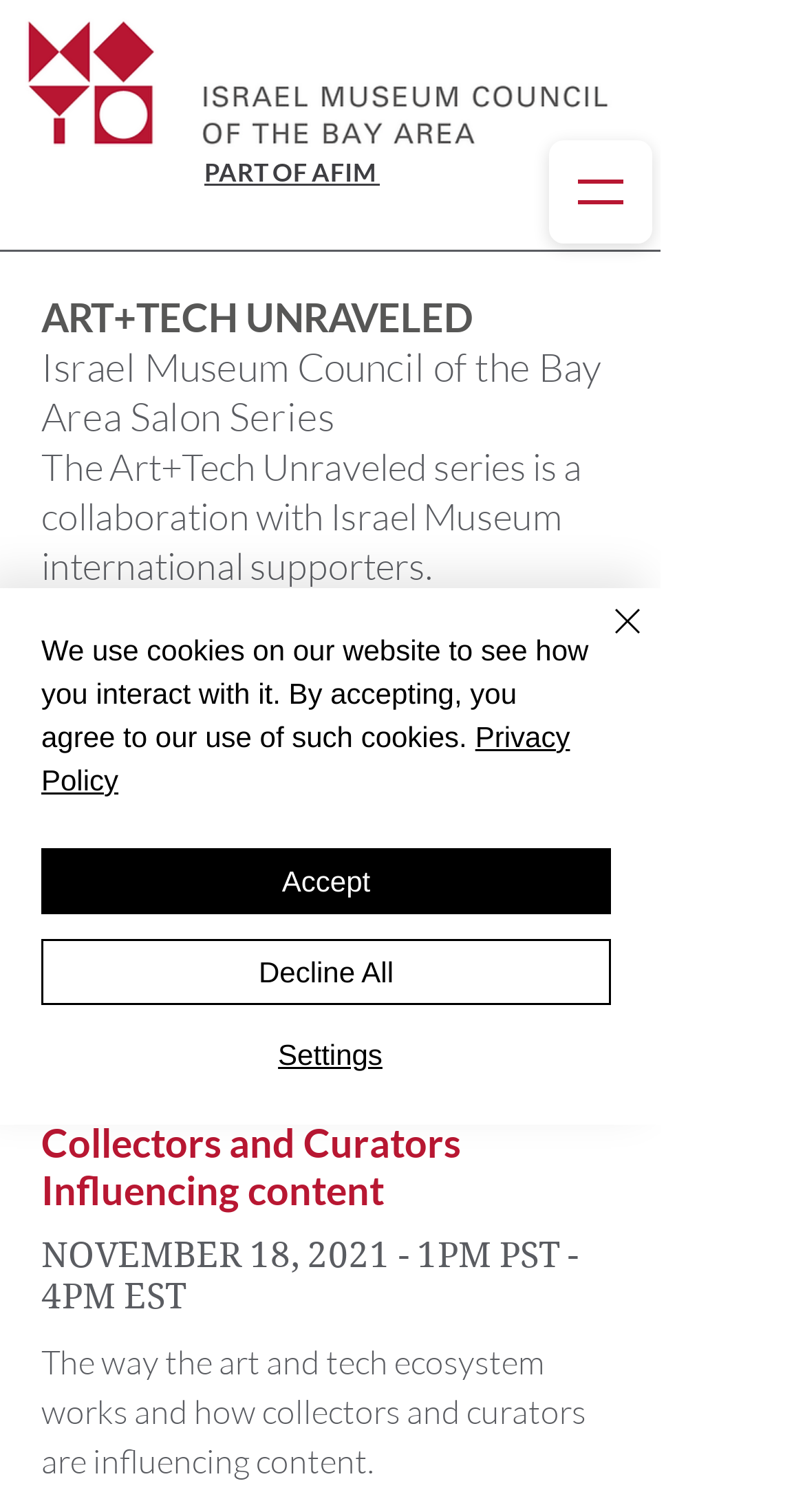Provide a one-word or brief phrase answer to the question:
What is the date of the event?

November 18, 2021